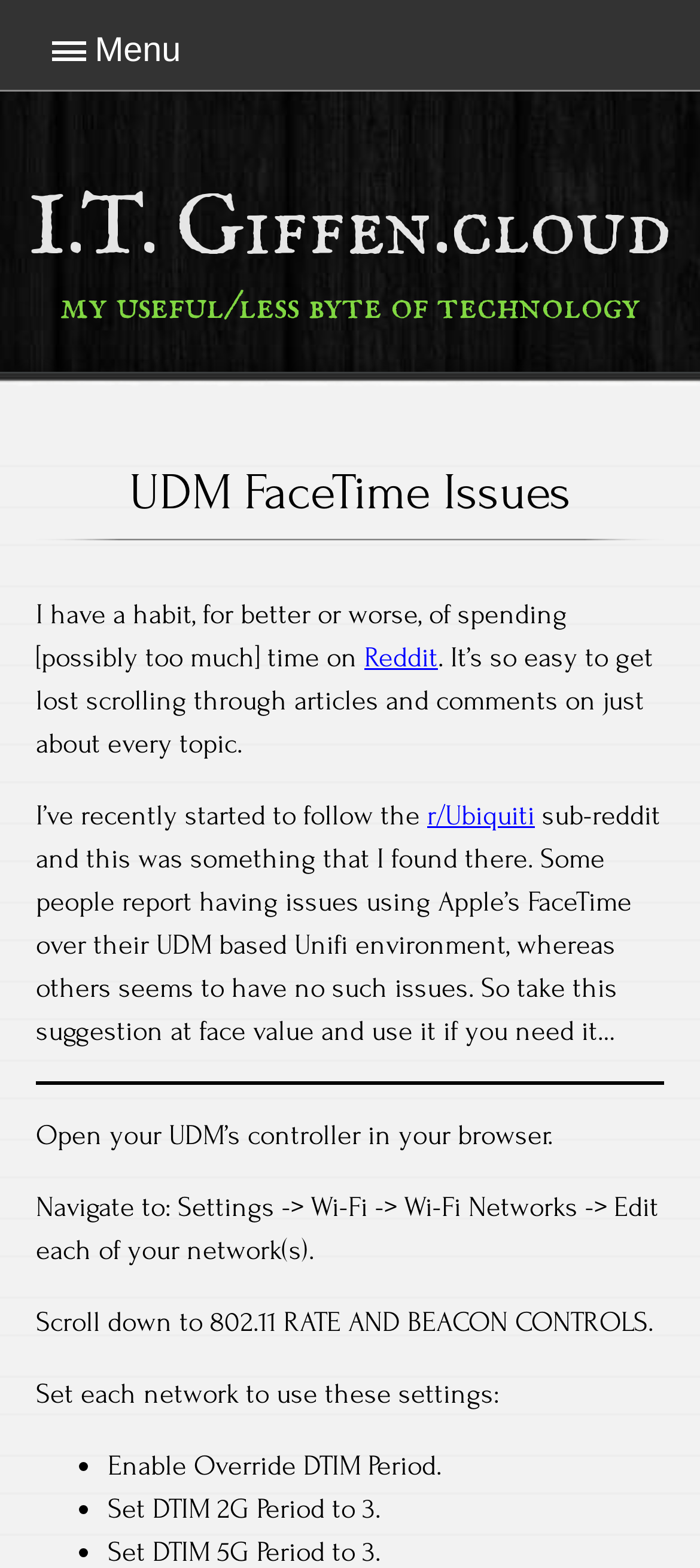Describe every aspect of the webpage comprehensively.

The webpage is about a technology blog, specifically discussing issues with FaceTime on Unifi environments. At the top, there is a menu link on the left side, and a title link "I.T. Giffen.cloud my useful/less byte of technology" that spans the entire width of the page. 

Below the title, there is a heading "UDM FaceTime Issues" followed by a link with the same text. The main content of the page is a blog post that discusses the issue of using Apple's FaceTime on UDM-based Unifi environments. The post starts with a brief introduction, mentioning the author's habit of spending time on Reddit, where they found a solution to the FaceTime issue.

The solution is presented in a step-by-step manner, with instructions to open the UDM controller, navigate to specific settings, and adjust the Wi-Fi network settings. The instructions are broken down into smaller paragraphs, with specific actions to take, such as scrolling down to a specific section and setting certain options.

The page also includes a list of settings to apply, marked with bullet points, including enabling the override DTIM period and setting the DTIM 2G period to 3. Overall, the page is focused on providing a technical solution to a specific problem, with clear instructions and minimal distractions.